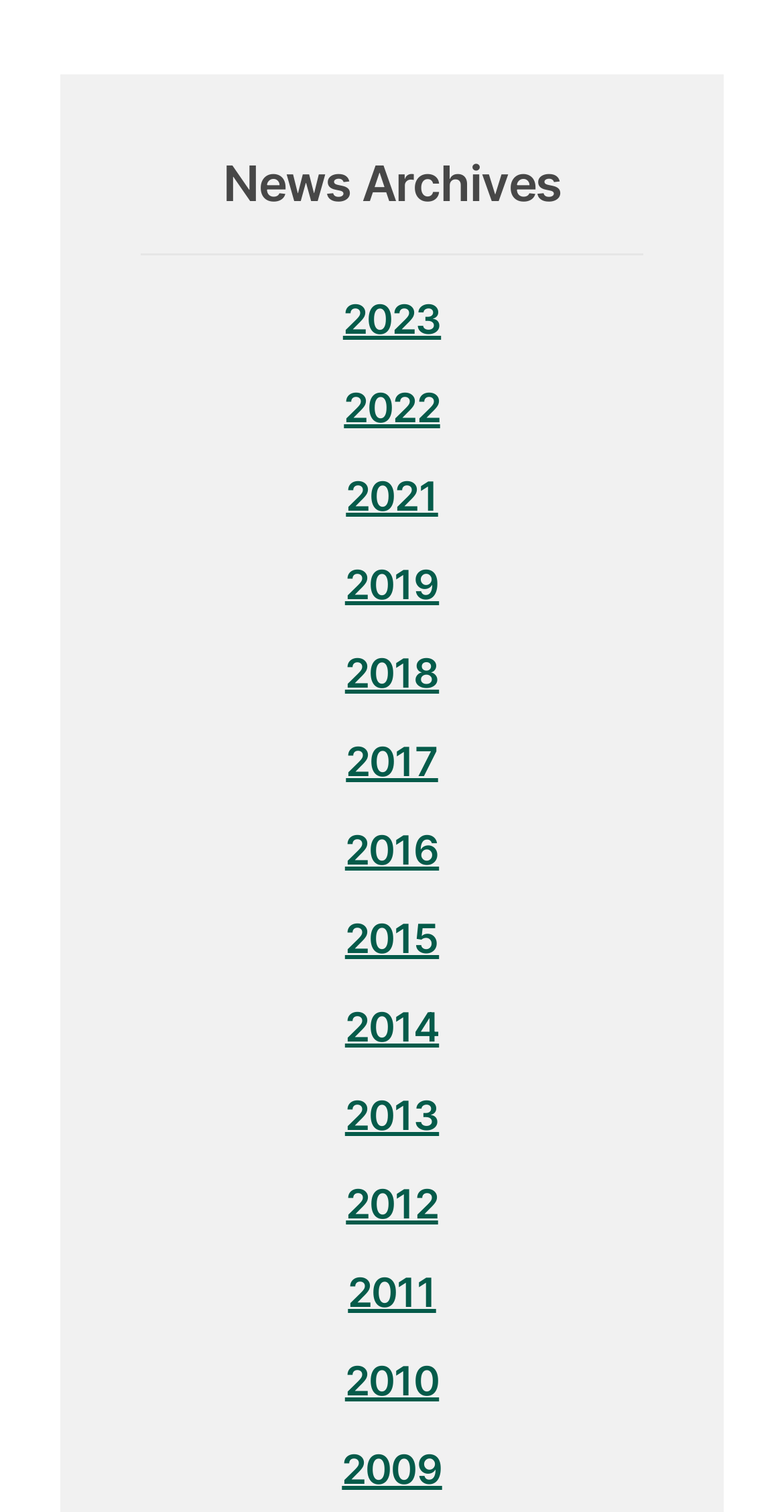Please answer the following question using a single word or phrase: 
Are there any news archives available for 2020?

No